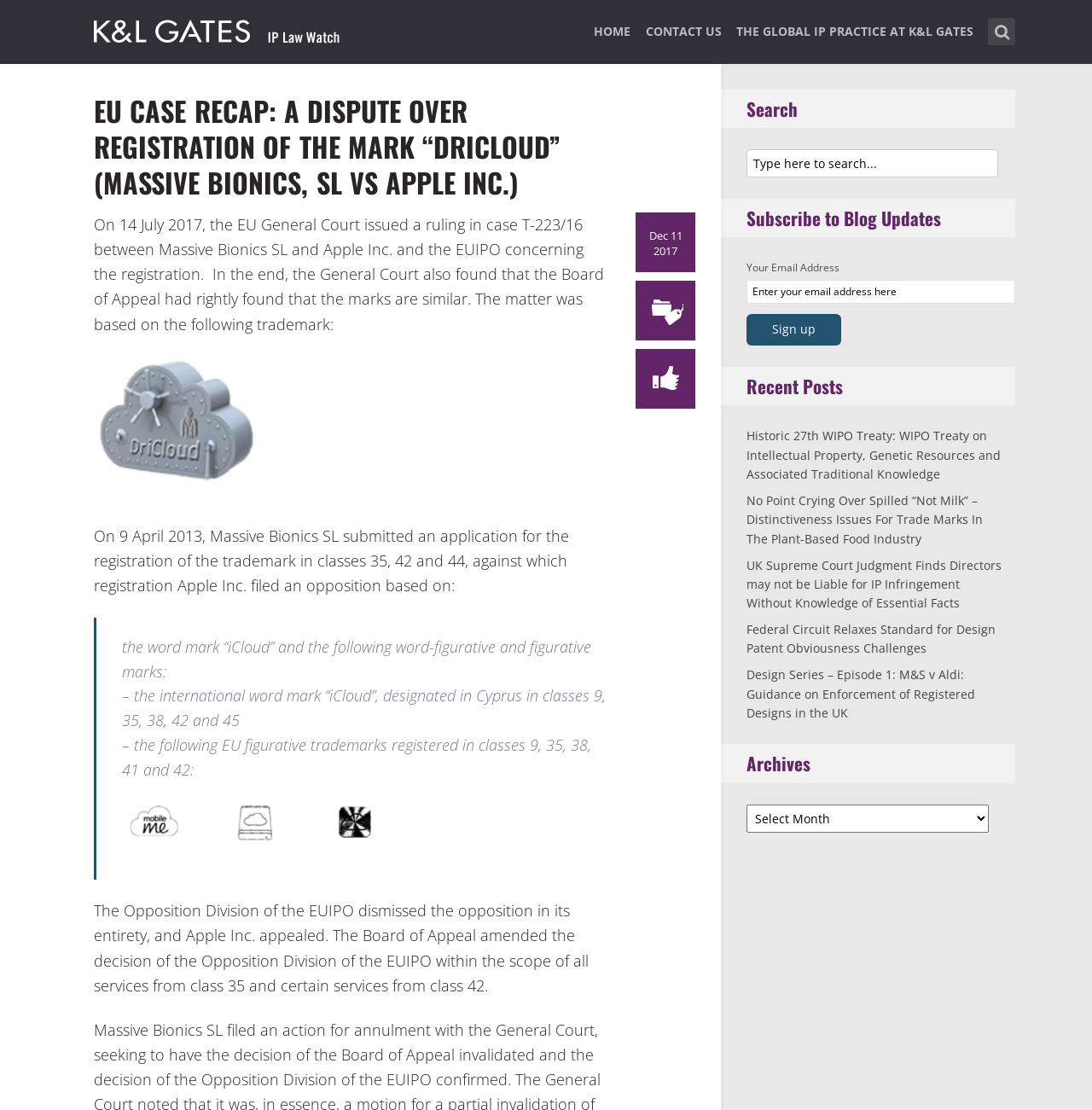What is the topic of the blog post that mentions 'WIPO Treaty on Intellectual Property, Genetic Resources and Associated Traditional Knowledge'?
Refer to the image and provide a one-word or short phrase answer.

Historic 27th WIPO Treaty